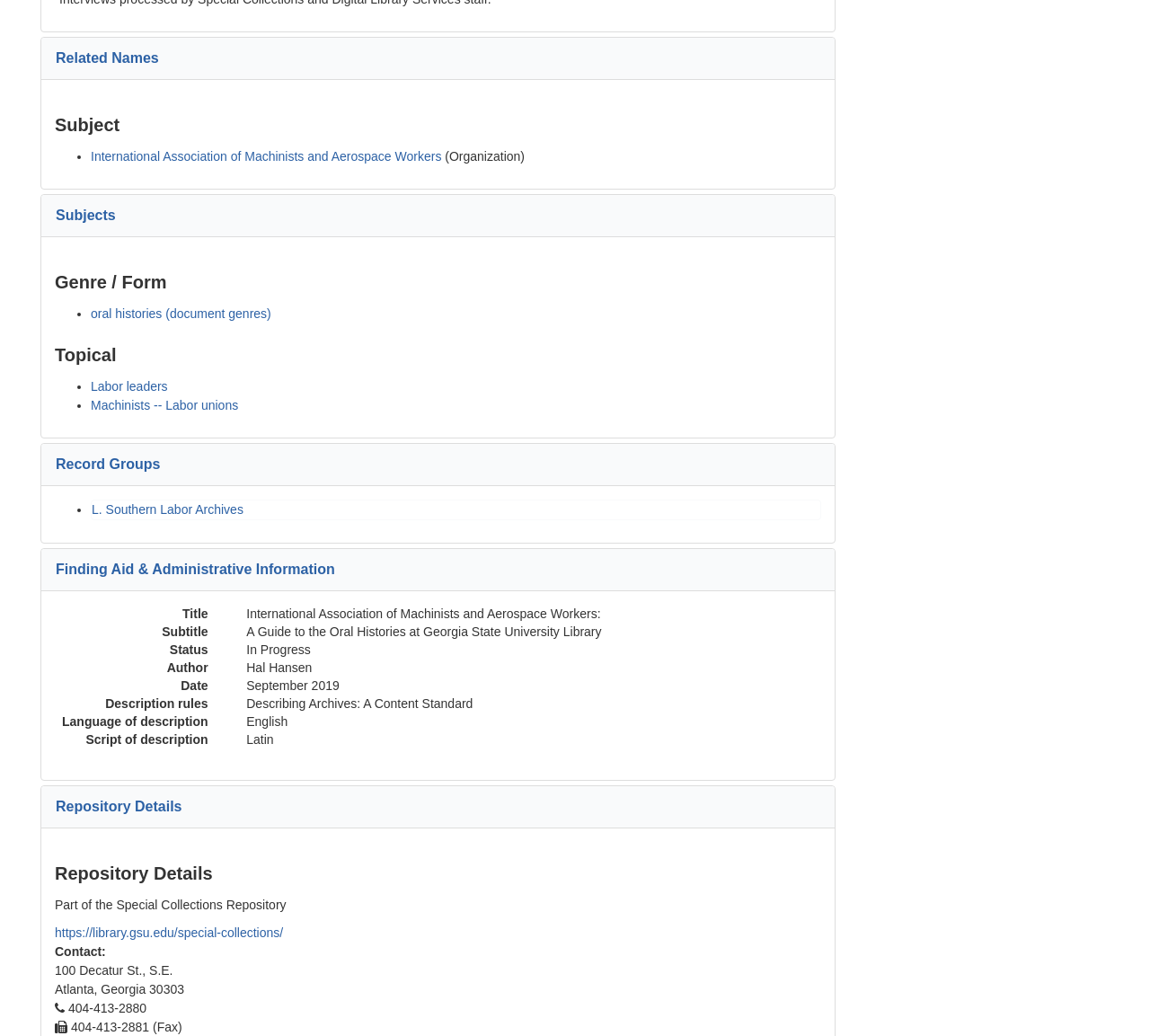Can you specify the bounding box coordinates for the region that should be clicked to fulfill this instruction: "Contact repository at 404-413-2880".

[0.056, 0.966, 0.127, 0.98]